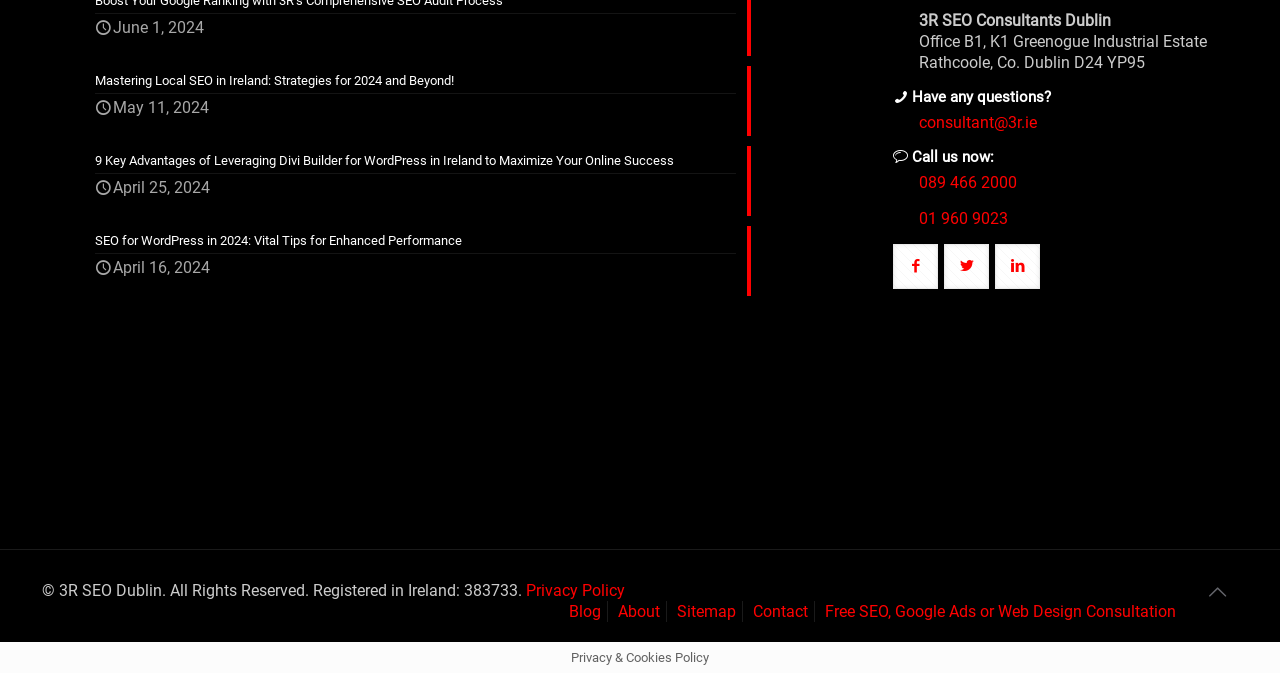What is the phone number for calling the company?
Observe the image and answer the question with a one-word or short phrase response.

089 466 2000 or 01 960 9023